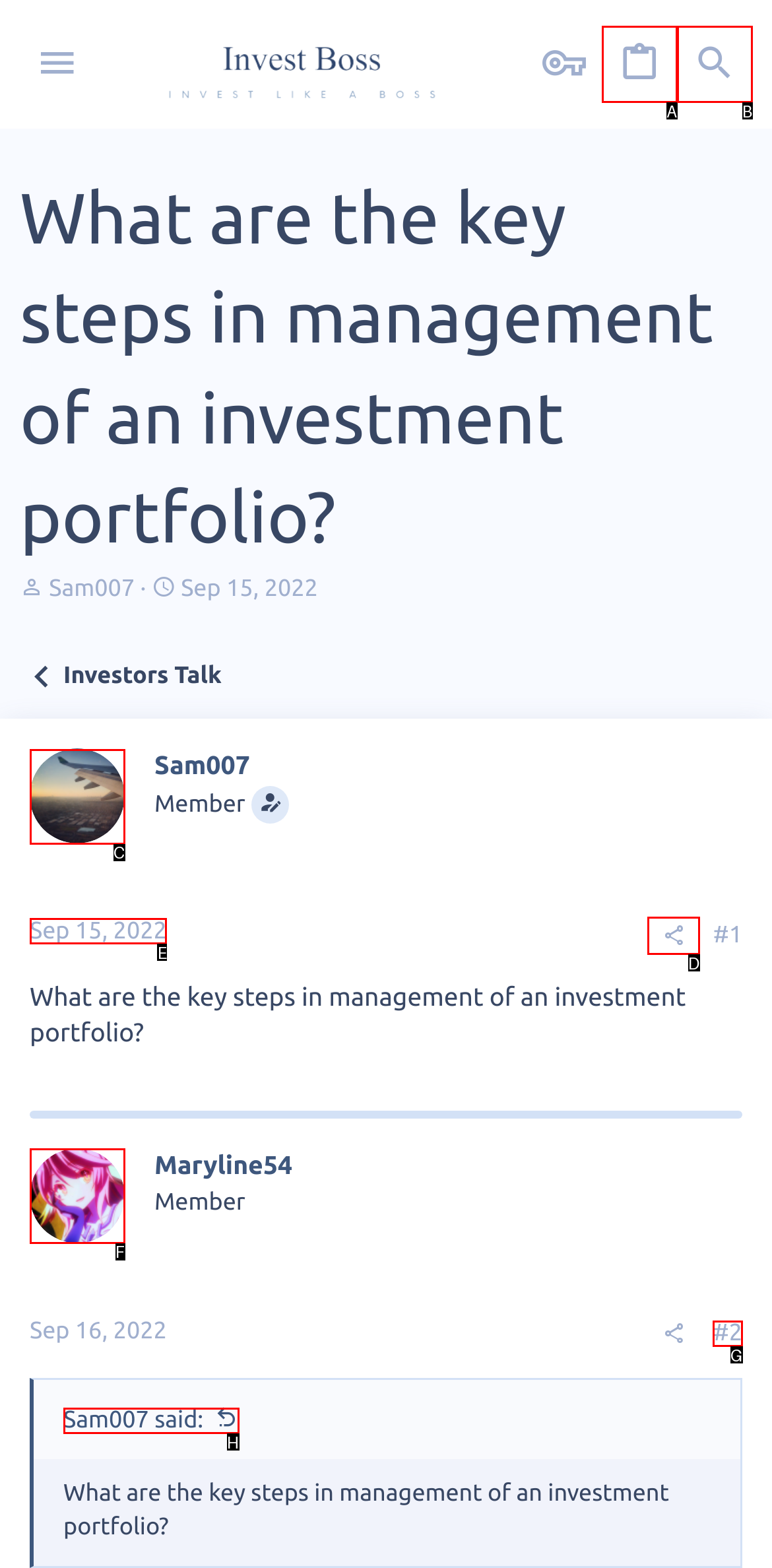Which UI element's letter should be clicked to achieve the task: Share the post
Provide the letter of the correct choice directly.

D